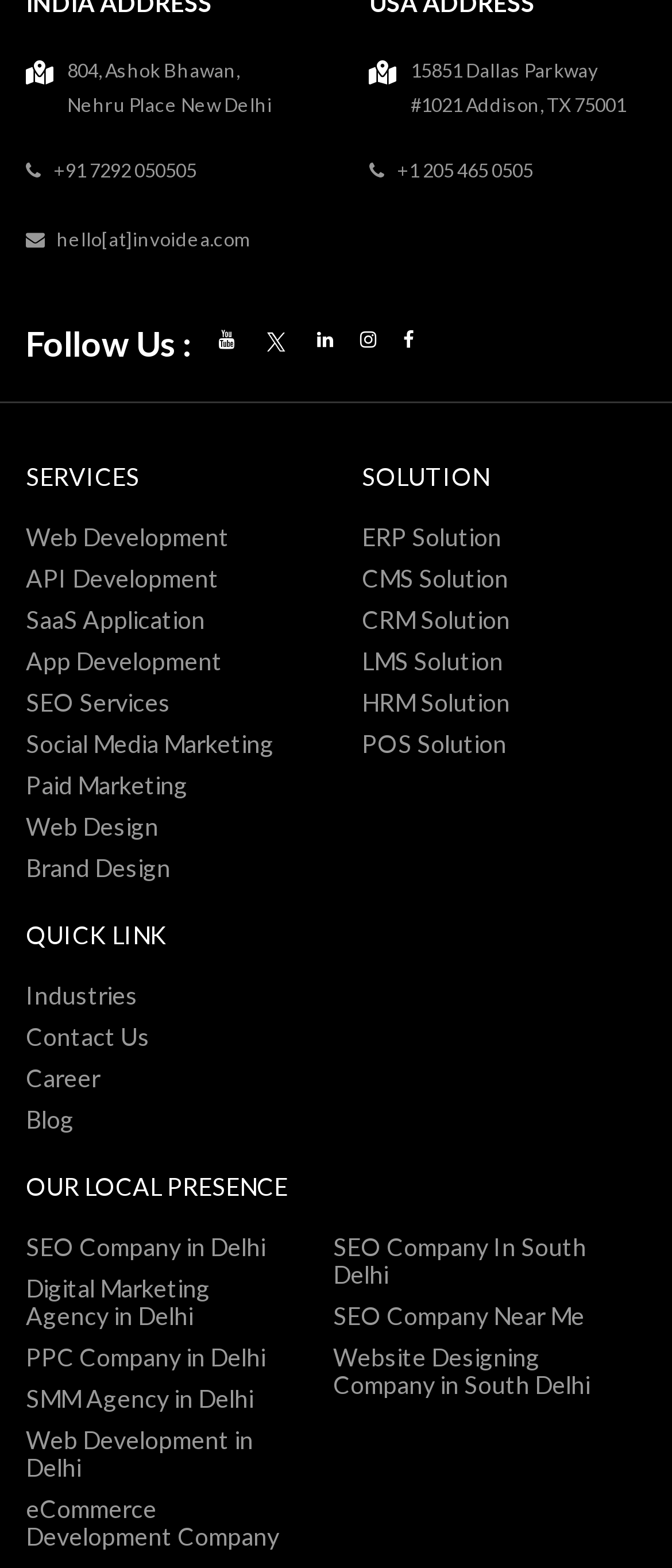Find the bounding box coordinates for the UI element whose description is: "parent_node: Follow Us : aria-label="Twitter"". The coordinates should be four float numbers between 0 and 1, in the format [left, top, right, bottom].

[0.39, 0.205, 0.431, 0.232]